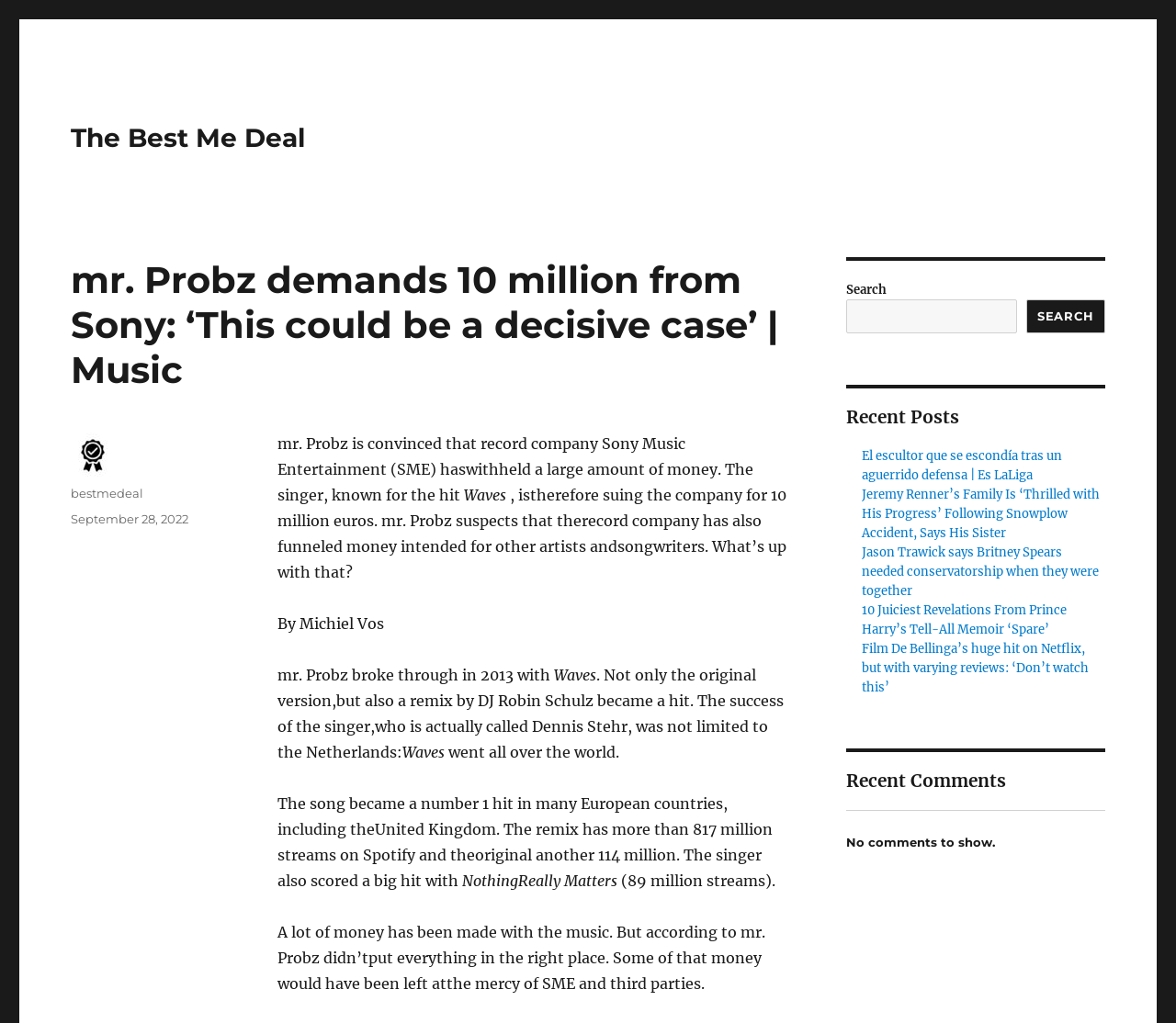Please identify the bounding box coordinates of the area that needs to be clicked to follow this instruction: "View the author's profile".

[0.06, 0.475, 0.122, 0.489]